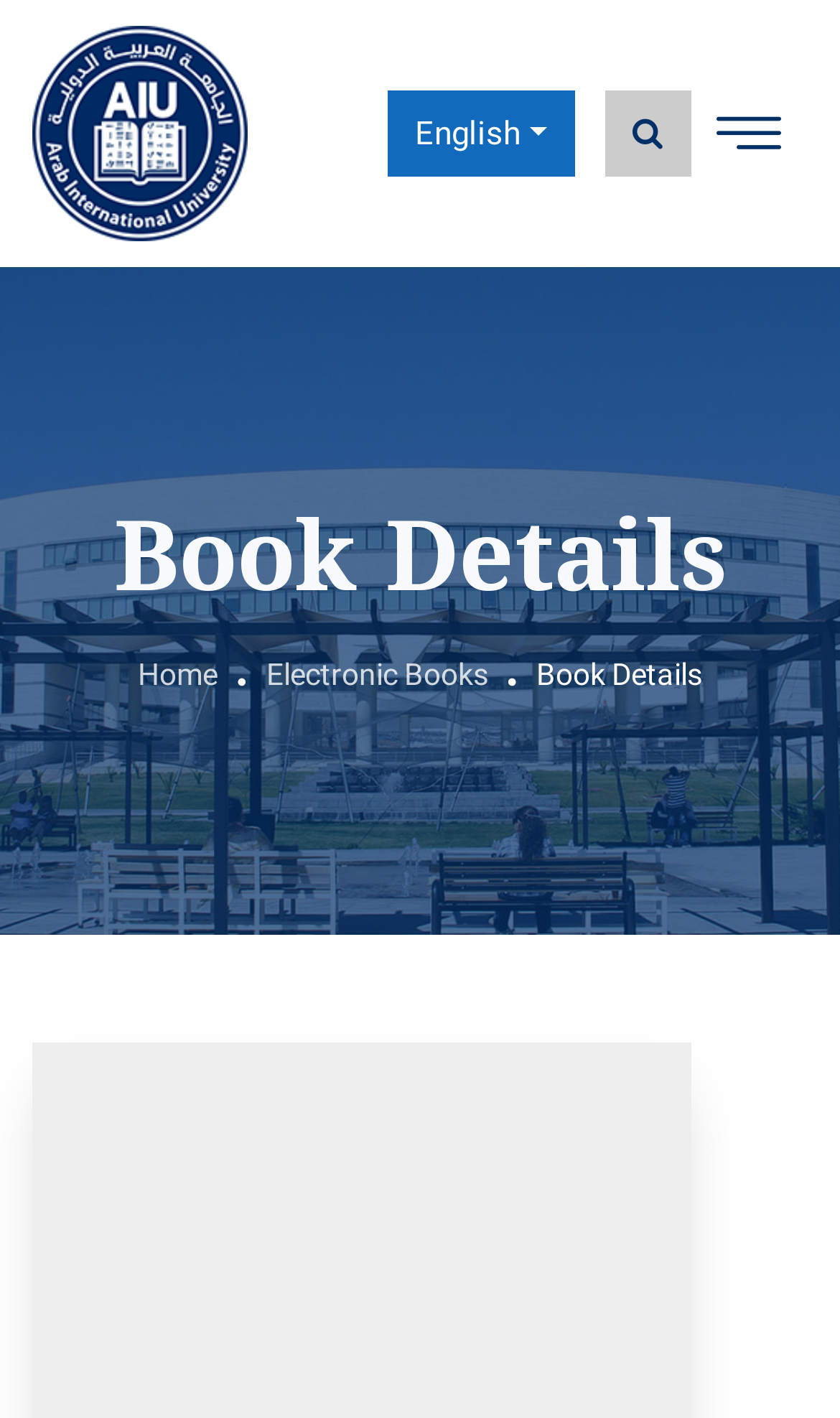Please provide the bounding box coordinates in the format (top-left x, top-left y, bottom-right x, bottom-right y). Remember, all values are floating point numbers between 0 and 1. What is the bounding box coordinate of the region described as: Cartier Fakes

None